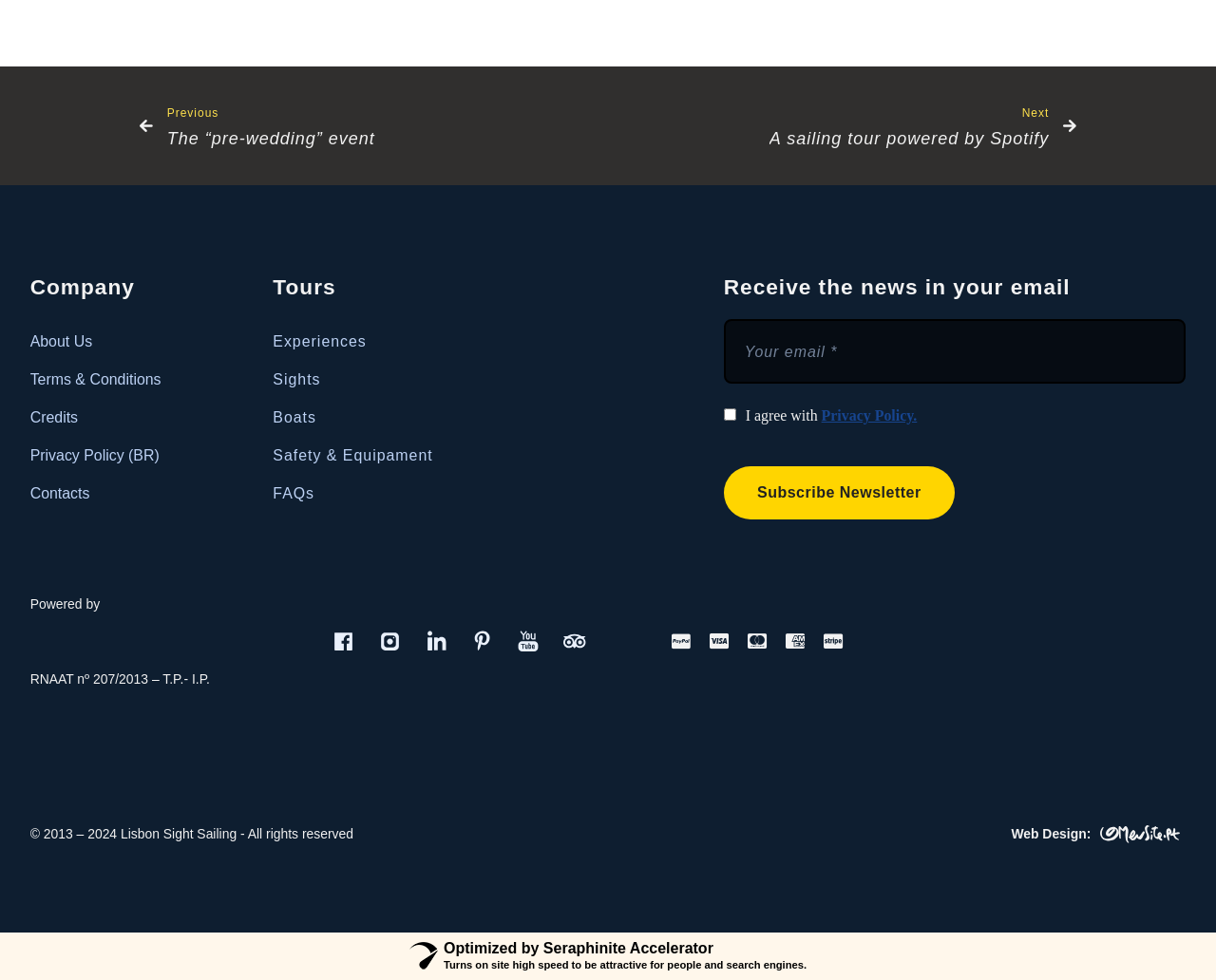Refer to the image and answer the question with as much detail as possible: What is the name of the tour mentioned in the navigation section?

I looked at the navigation section at the top of the webpage and found a link that says 'Next A sailing tour powered by Spotify'.